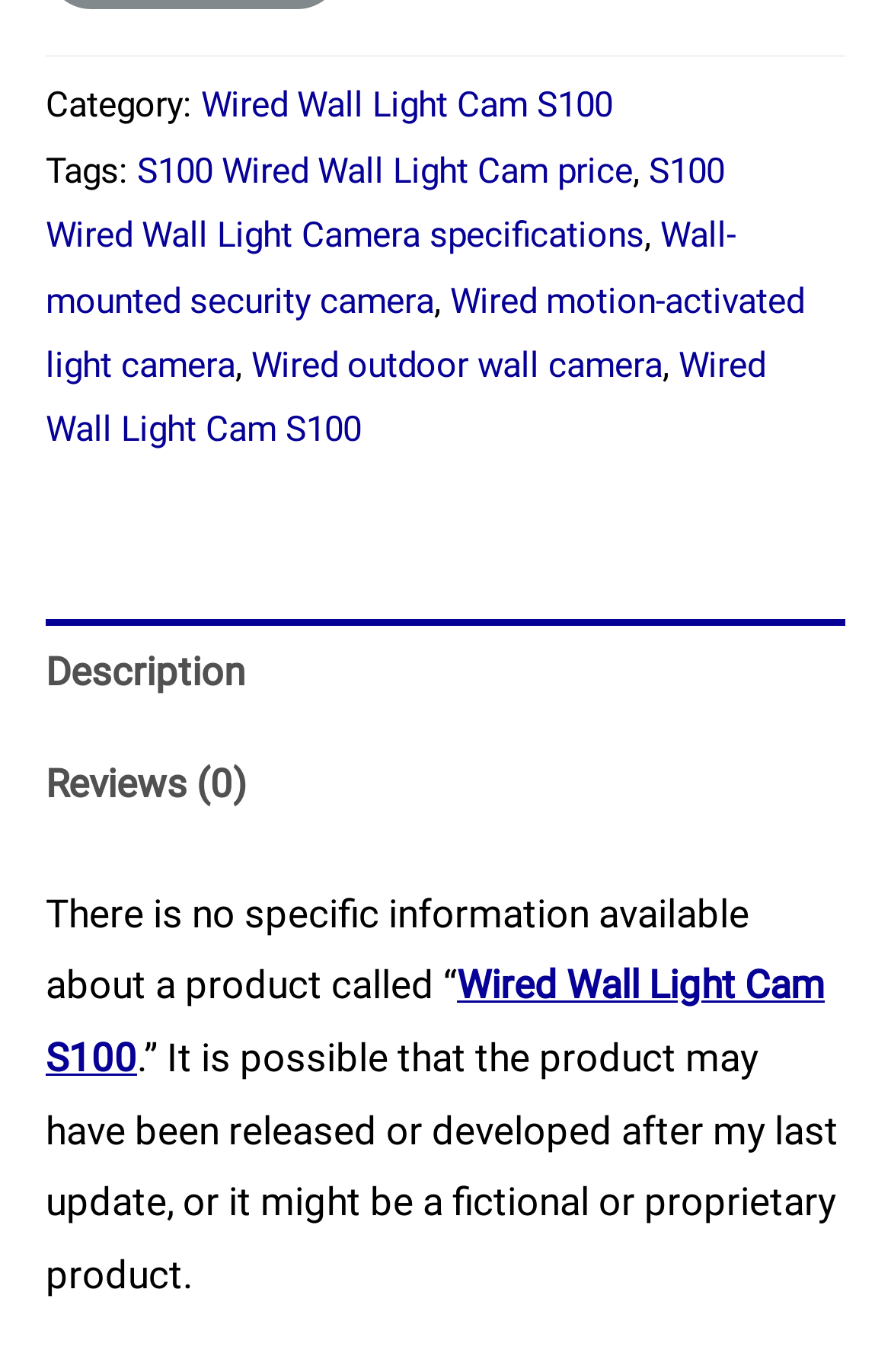Provide the bounding box coordinates for the area that should be clicked to complete the instruction: "Learn about Wired Wall Light Cam S100".

[0.226, 0.042, 0.687, 0.072]